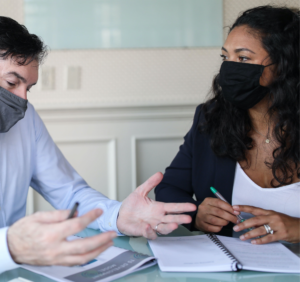What is the woman holding in her hand?
Using the information from the image, provide a comprehensive answer to the question.

The woman in the image is holding a green pen in her hand, indicating that she is prepared to take notes or contribute to the discussion during the coaching session.